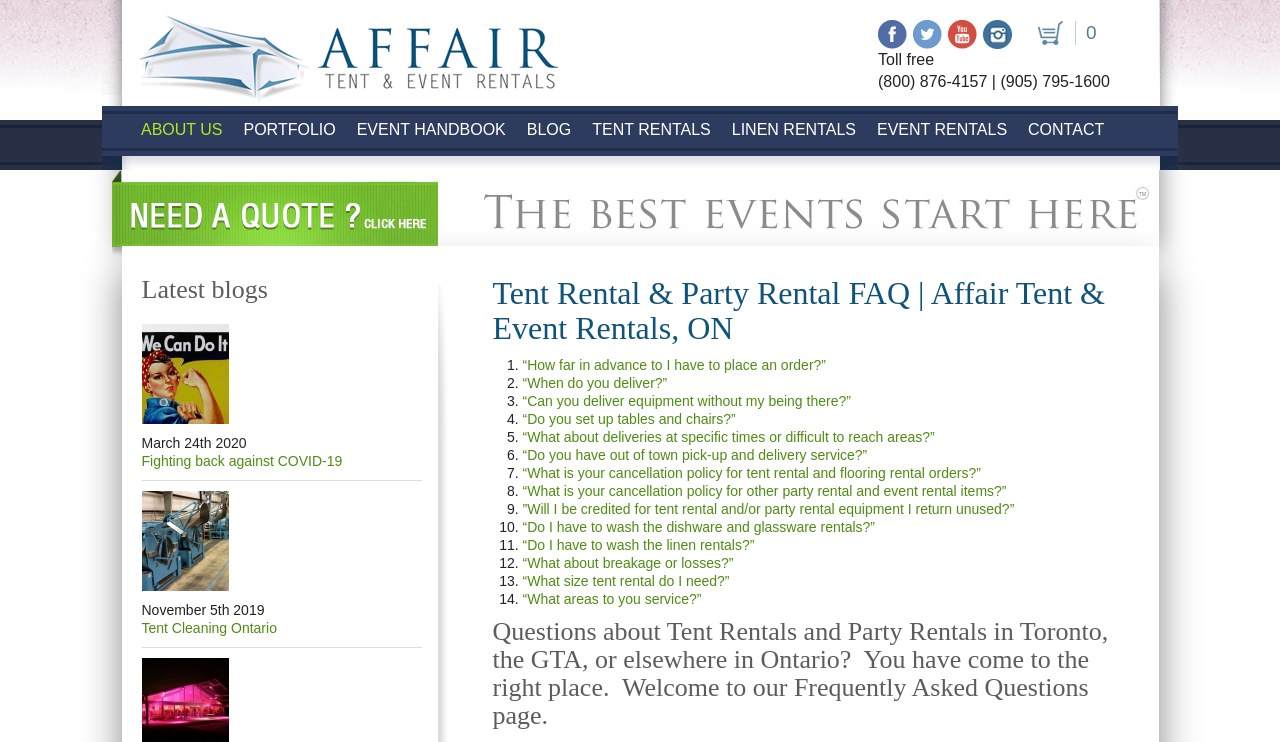Identify the bounding box coordinates for the region to click in order to carry out this instruction: "Read the FAQ about 'How far in advance to I have to place an order?'". Provide the coordinates using four float numbers between 0 and 1, formatted as [left, top, right, bottom].

[0.408, 0.481, 0.645, 0.503]